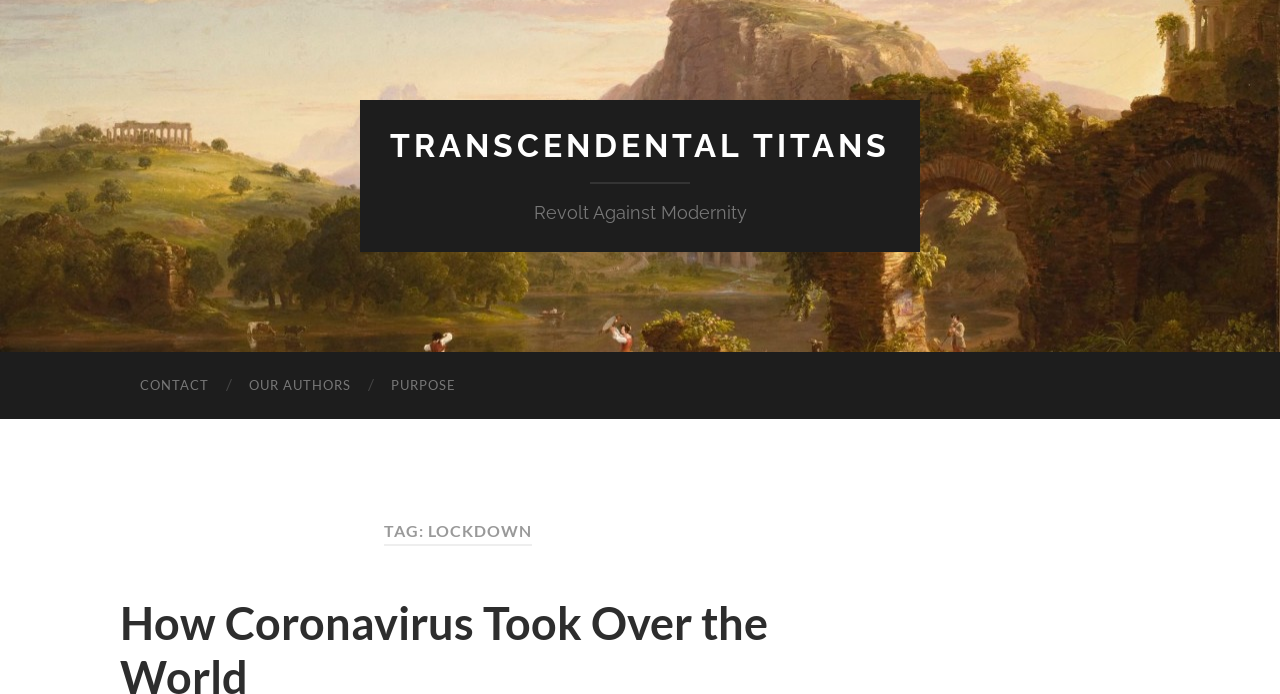What is the tag mentioned in the webpage?
Give a single word or phrase answer based on the content of the image.

LOCKDOWN